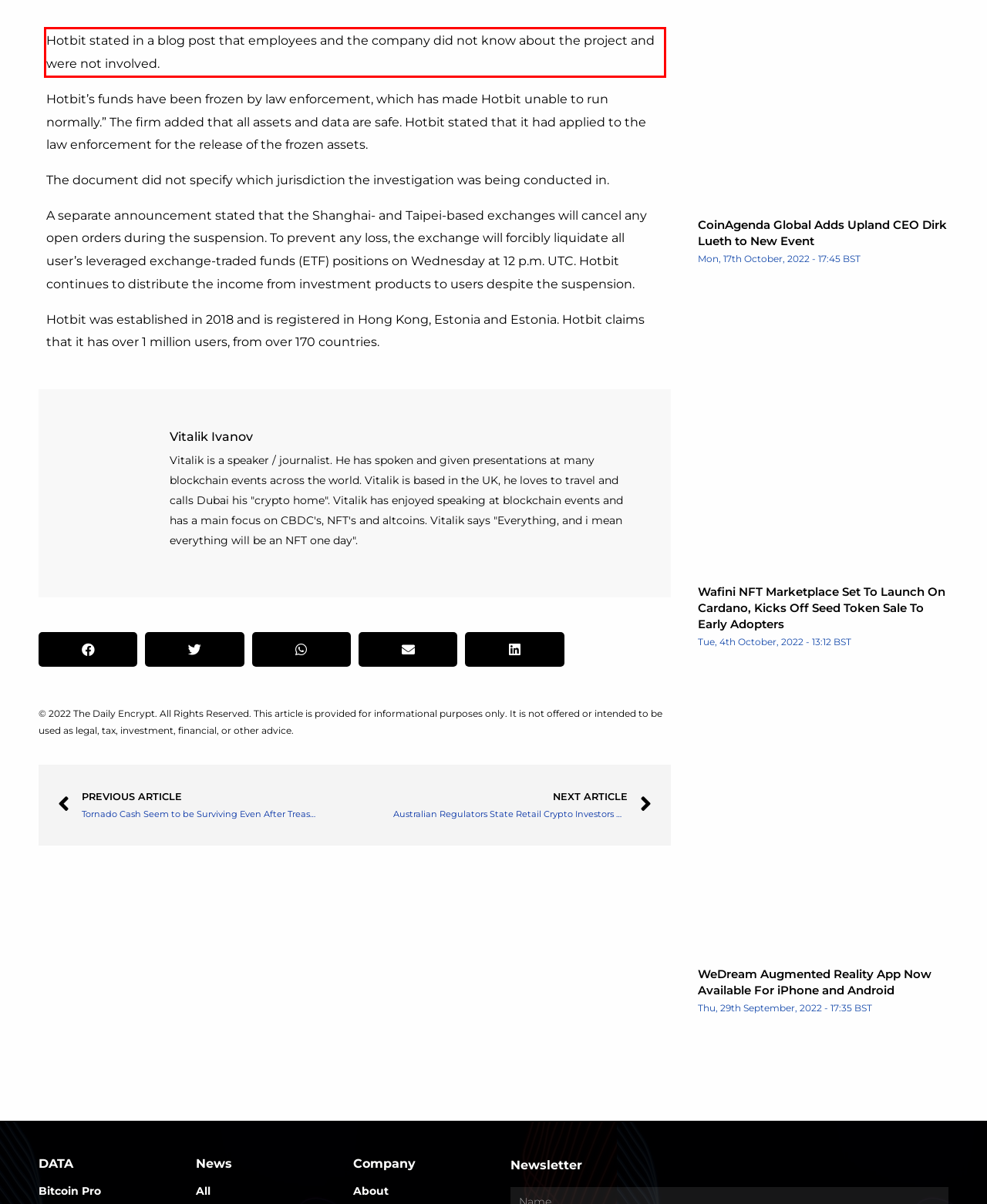Analyze the webpage screenshot and use OCR to recognize the text content in the red bounding box.

Hotbit stated in a blog post that employees and the company did not know about the project and were not involved.